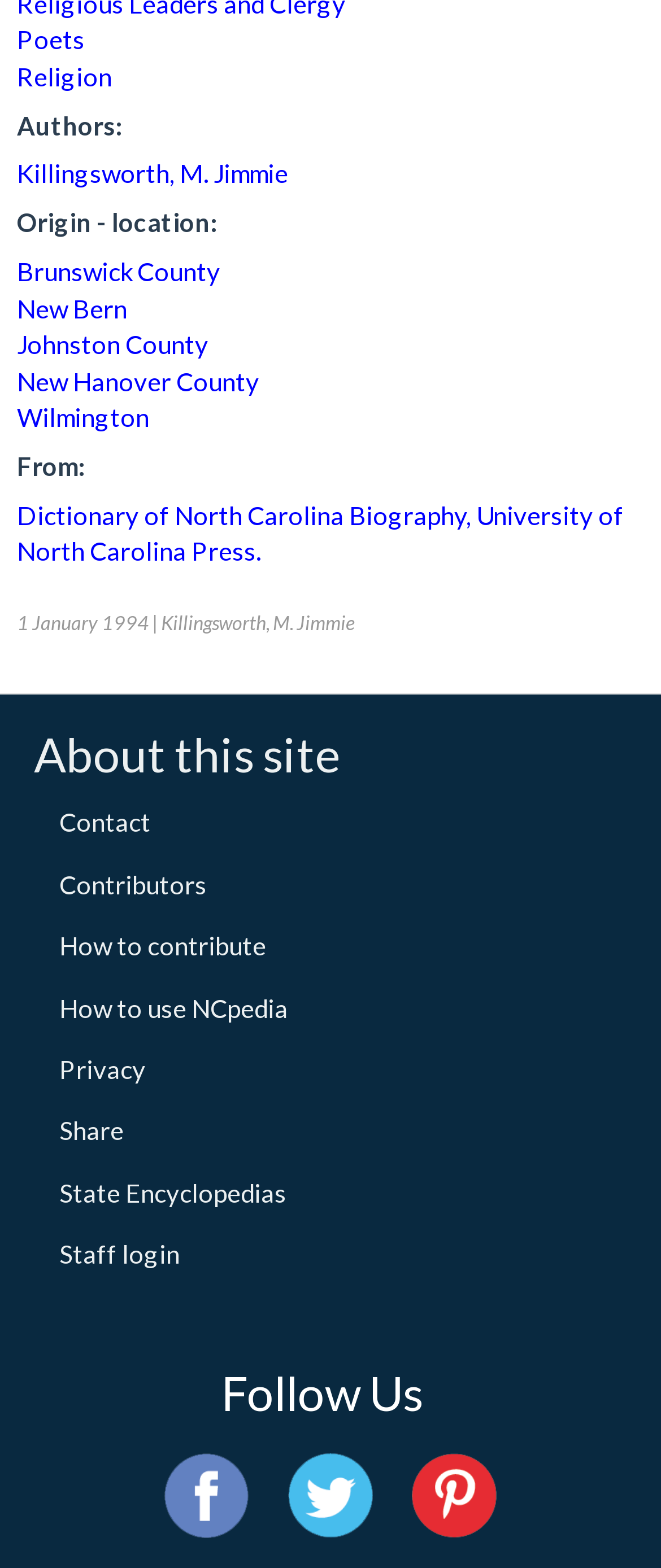What is the author's origin location?
Based on the image, respond with a single word or phrase.

Brunswick County